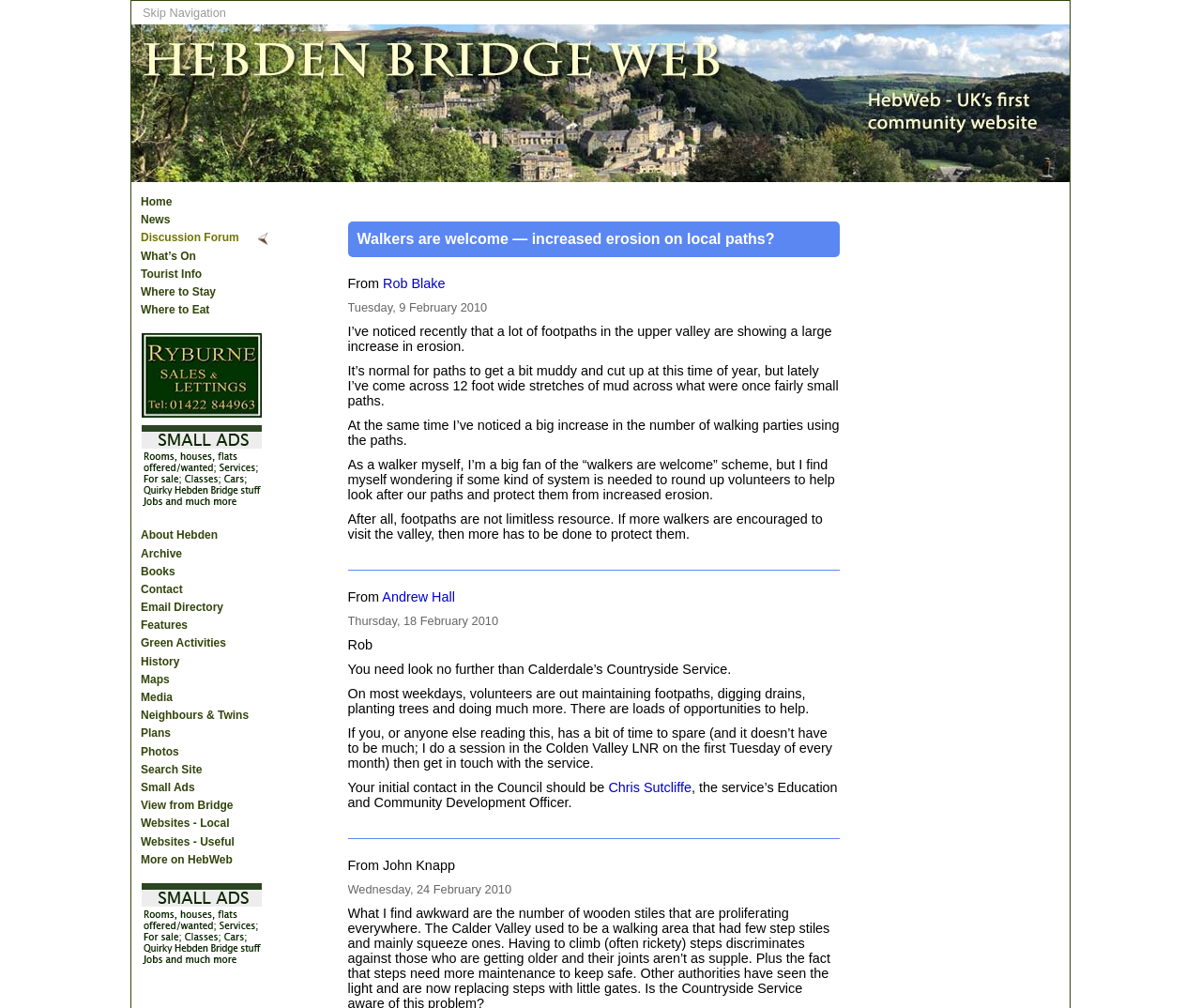What is the name of the website?
Look at the image and respond with a one-word or short phrase answer.

Hebden Bridge Web